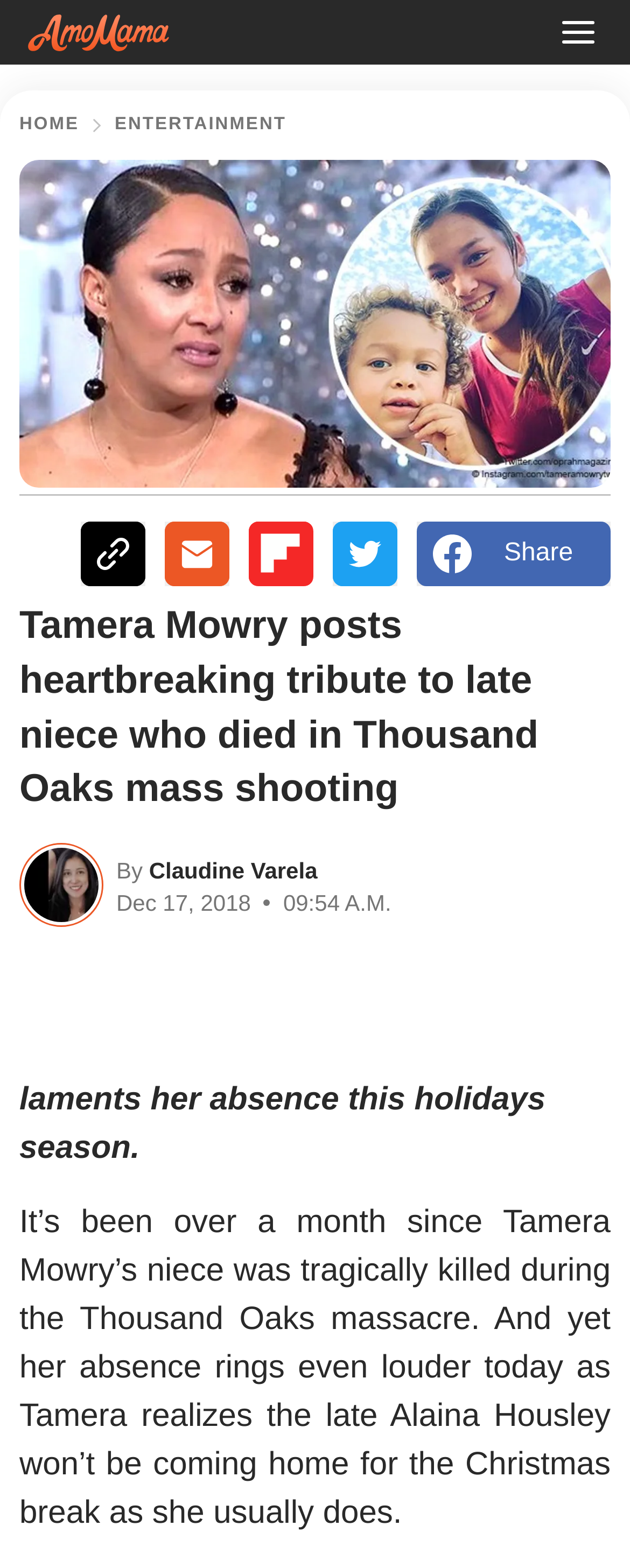What is the primary heading on this webpage?

Tamera Mowry posts heartbreaking tribute to late niece who died in Thousand Oaks mass shooting